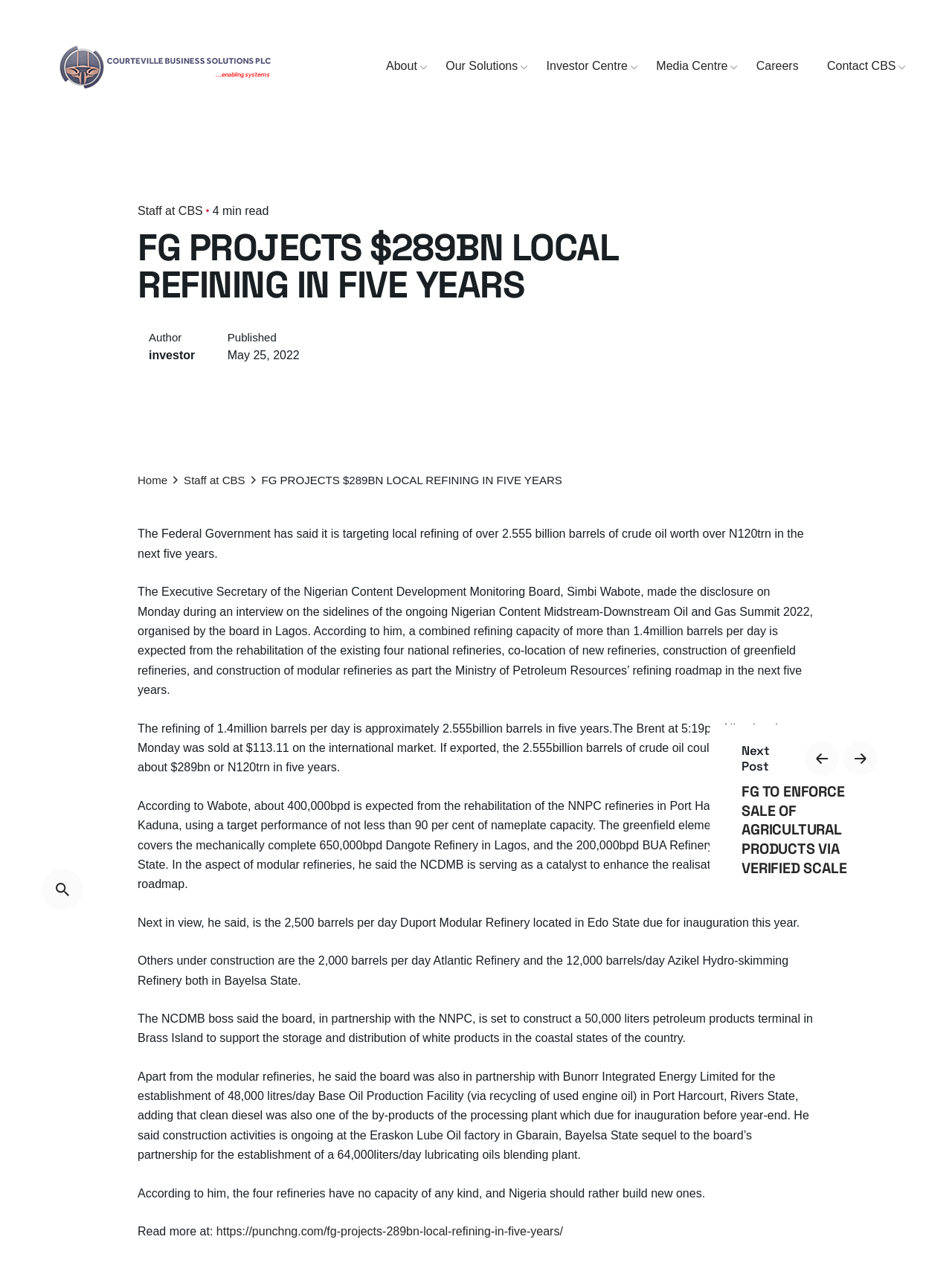What is the expected revenue from exporting 2.555 billion barrels of crude oil?
Look at the screenshot and respond with a single word or phrase.

$289bn